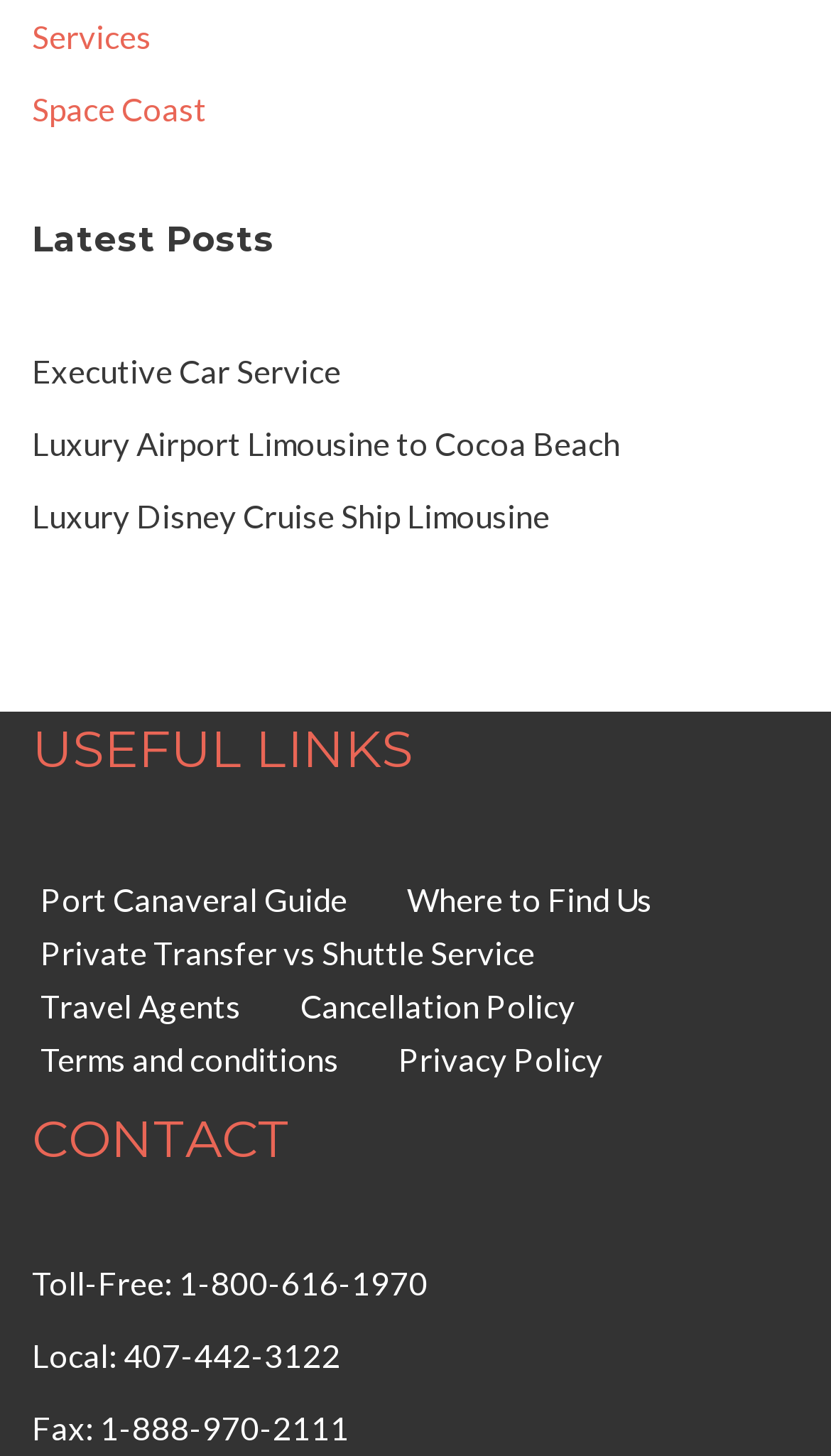Please specify the bounding box coordinates of the area that should be clicked to accomplish the following instruction: "Click on Services". The coordinates should consist of four float numbers between 0 and 1, i.e., [left, top, right, bottom].

[0.038, 0.011, 0.182, 0.038]